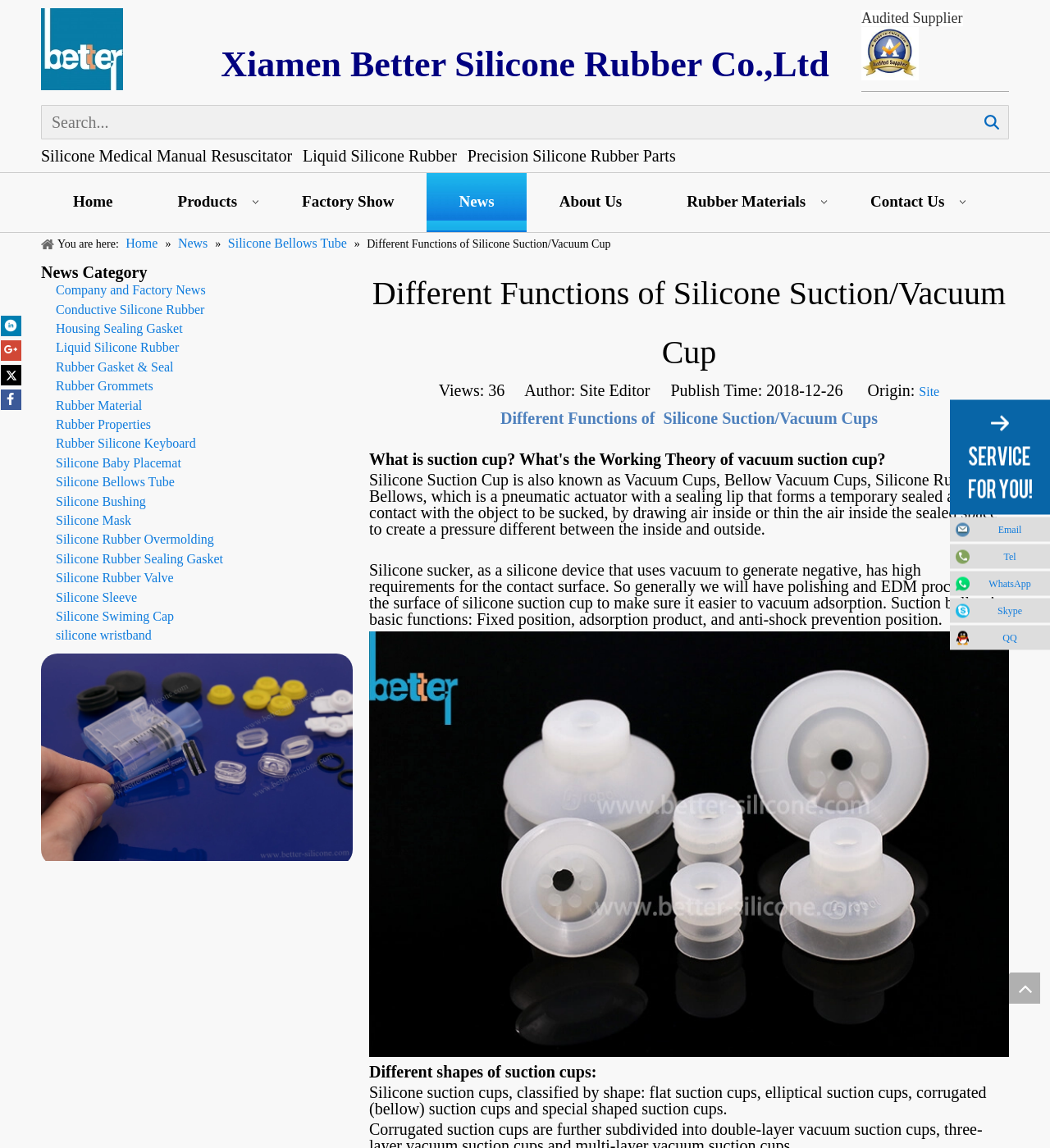Please give a succinct answer using a single word or phrase:
What is the publish time of the article?

2018-12-26